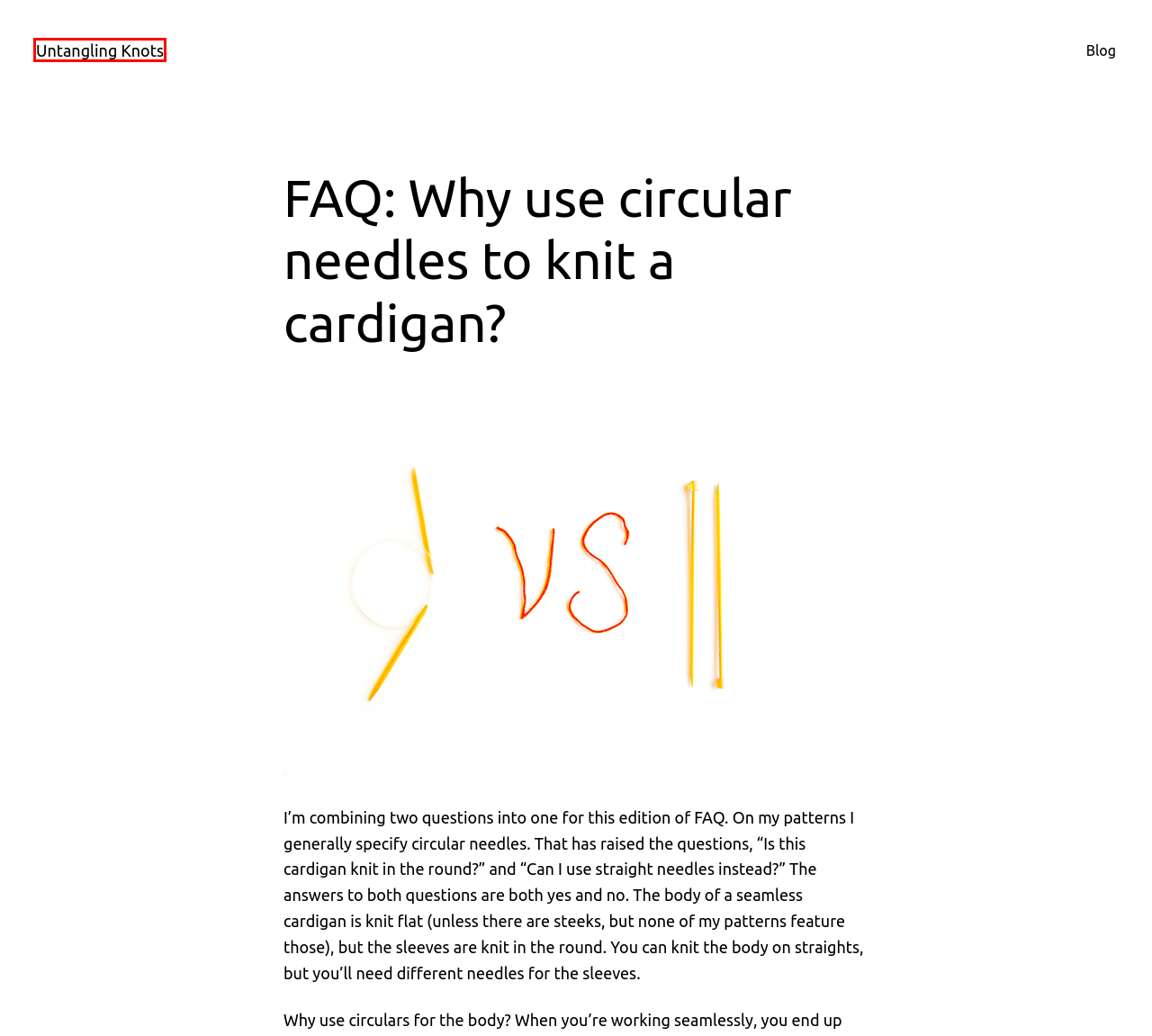You are given a webpage screenshot where a red bounding box highlights an element. Determine the most fitting webpage description for the new page that loads after clicking the element within the red bounding box. Here are the candidates:
A. faq – Untangling Knots
B. Untangling Knots – Retro patterns for the modern knitter.
C. Knitting – Untangling Knots
D. Blog – Untangling Knots
E. Privacy Policy – Akismet
F. Blog Tool, Publishing Platform, and CMS – WordPress.org
G. 2024欧洲杯买球入口-中国有限公司
H. tools – Untangling Knots

B